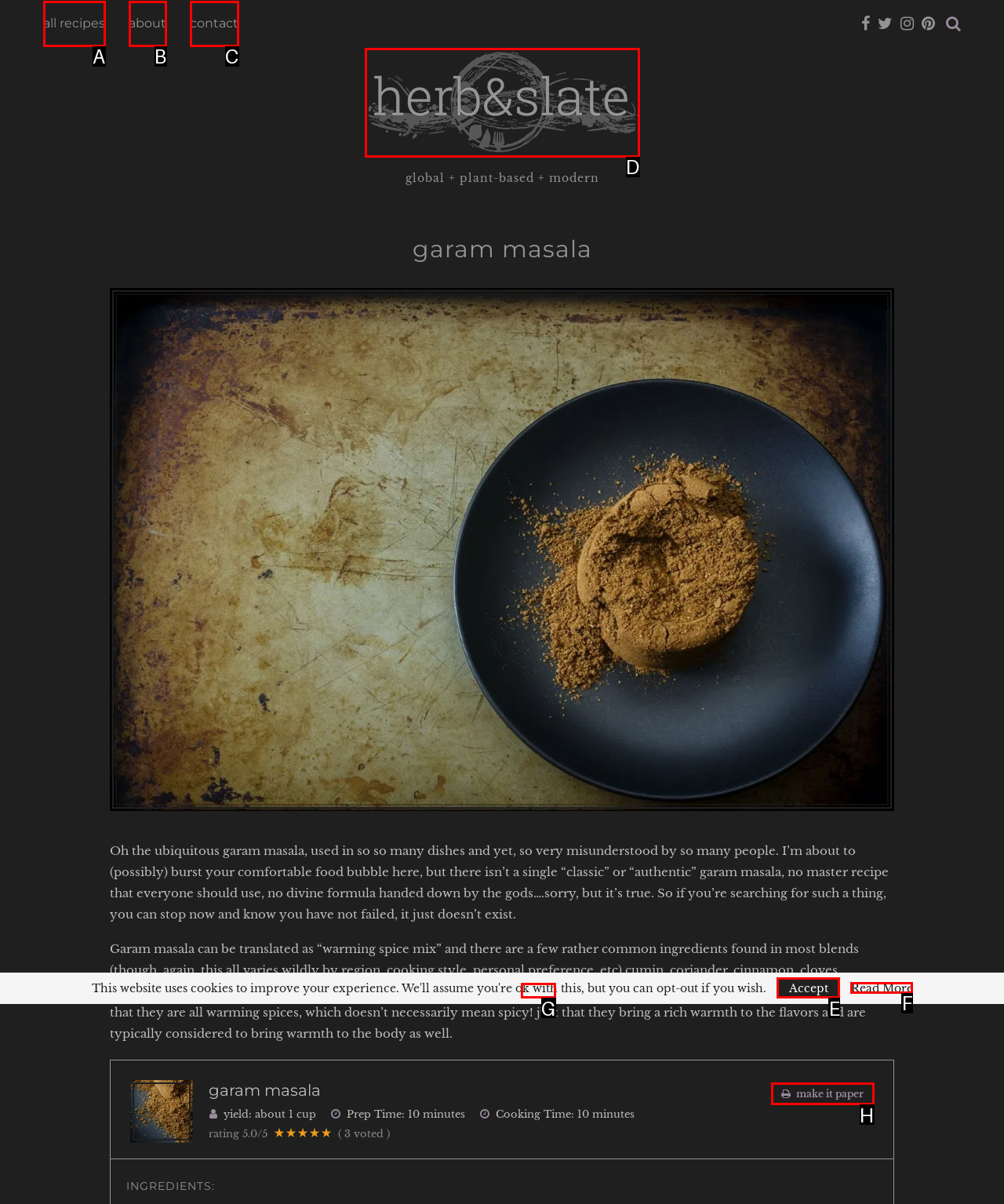Which option should I select to accomplish the task: read more about garam masala? Respond with the corresponding letter from the given choices.

F